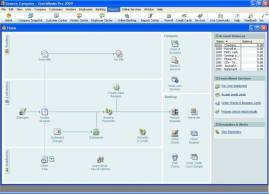Generate a detailed caption that encompasses all aspects of the image.

This image displays a screenshot of the QuickBooks accounting software interface, specifically from the version labeled "QuickBooks Pro 2009." The design features a user-friendly layout, showcasing a central navigation panel with various icons and functionalities organized in a grid format for easy access. 

On the left side, users can find modules for managing different aspects of their financial data, such as customers, vendors, and reports. The right side of the screen provides a window for displaying account balances and transaction details, enhancing usability for financial tracking and reporting. The overall design emphasizes clarity and accessibility, allowing users to efficiently manage their accounting tasks. 

This visual serves as a comparative element to another software, Peachtree, as part of a broader analysis of accounting software capabilities.